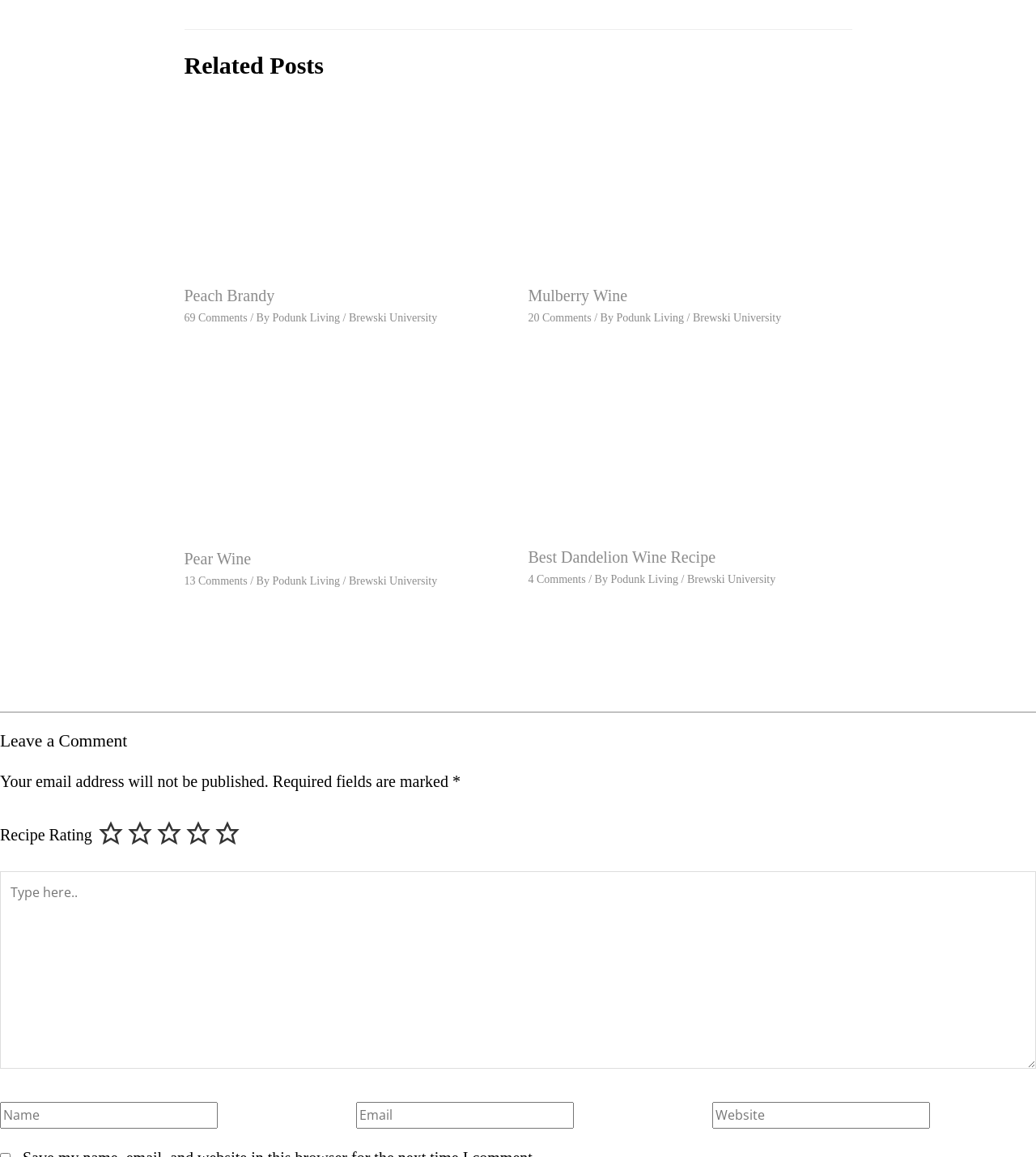Locate the bounding box coordinates of the element that needs to be clicked to carry out the instruction: "Learn more about Maharishi Capital". The coordinates should be given as four float numbers ranging from 0 to 1, i.e., [left, top, right, bottom].

None